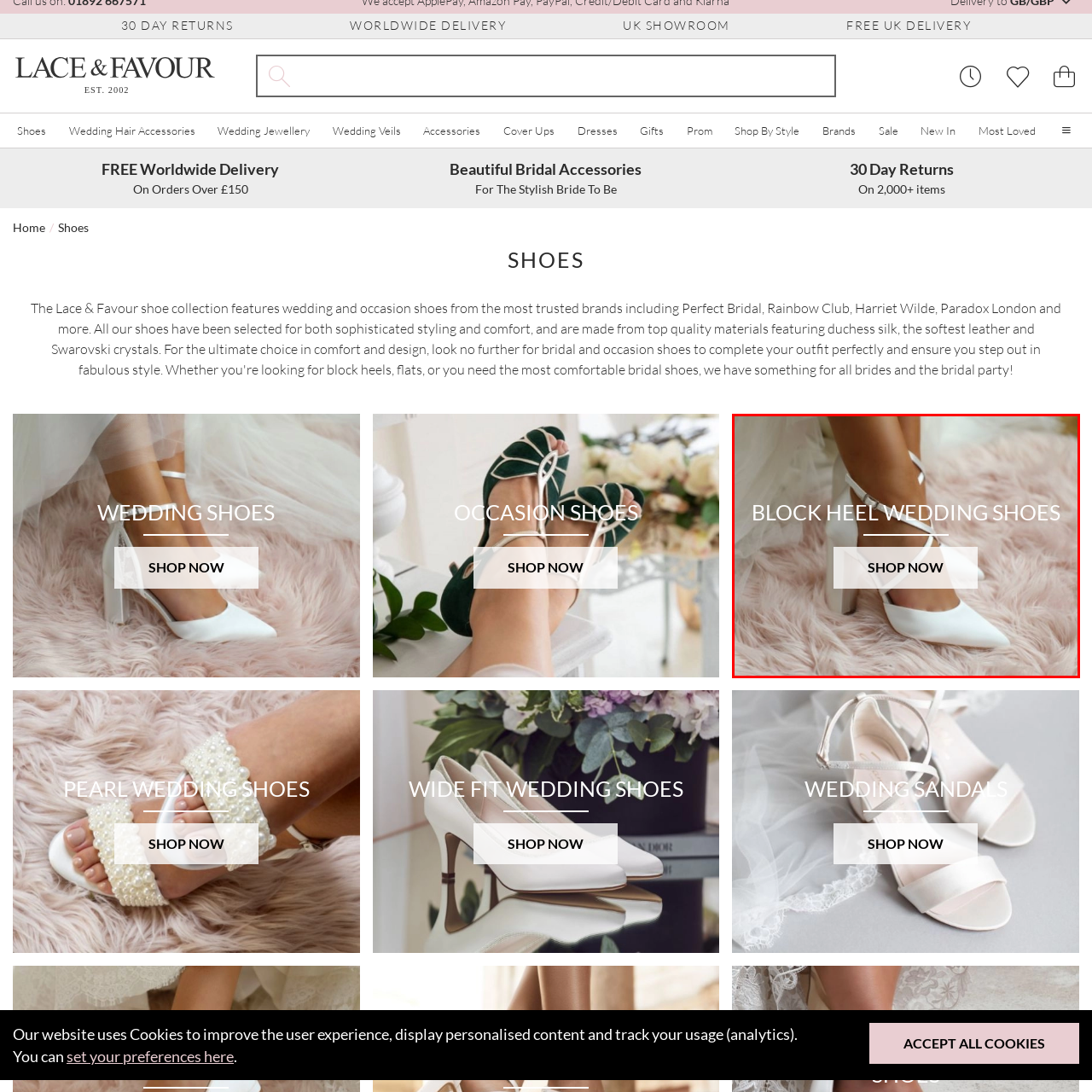Explain comprehensively what is shown in the image marked by the red outline.

The image showcases stylish white block heel wedding shoes, elegantly designed with a sleek pointed toe and a delicate strap around the ankle. The shoes are set against a soft, fluffy background that enhances their chic aesthetic. Overlaying the image is a bold title reading "BLOCK HEEL WEDDING SHOES," accompanied by a prominent button labeled "SHOP NOW," inviting viewers to explore this elegant footwear option for weddings. This combination of design and text effectively highlights the shoes as a perfect choice for brides looking for both comfort and style on their special day.